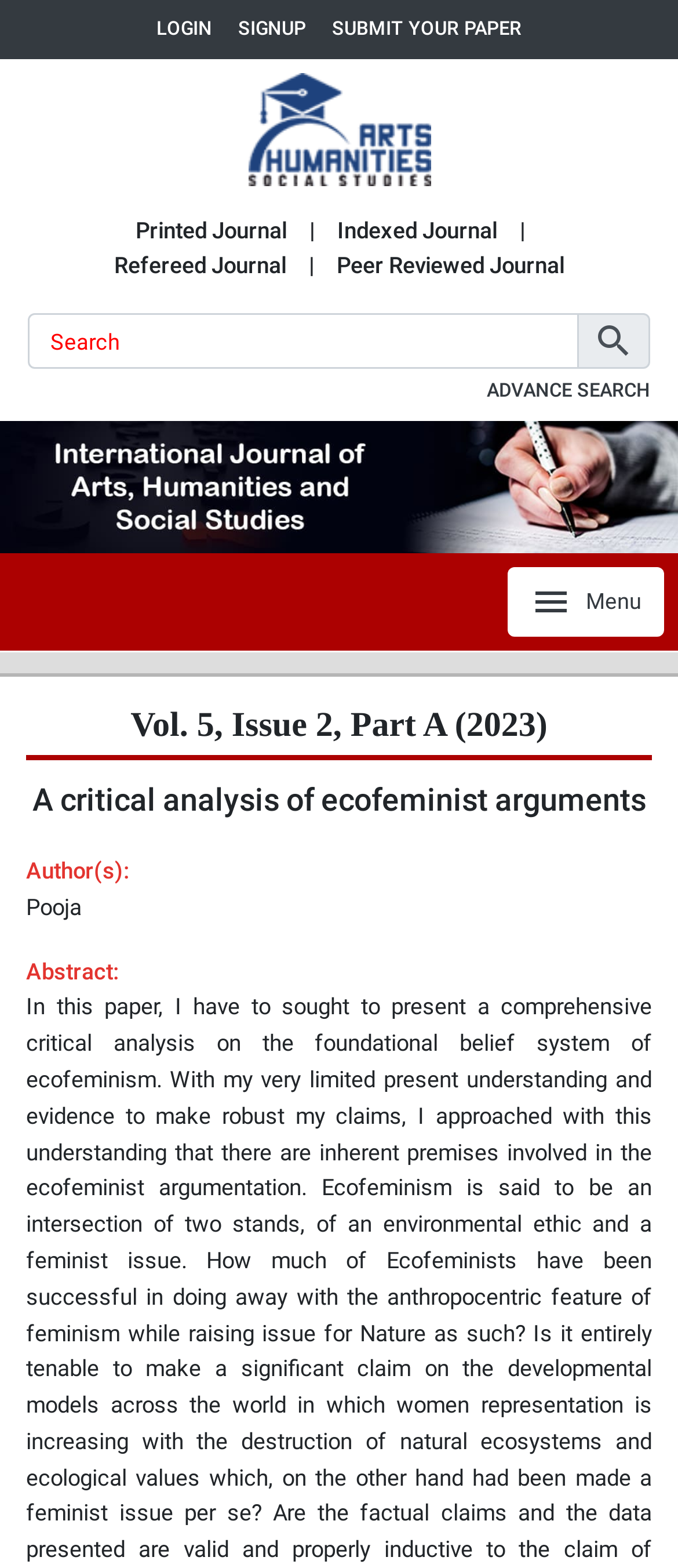Provide a brief response to the question using a single word or phrase: 
What is the current issue of the journal?

Vol. 5, Issue 2, Part A (2023)